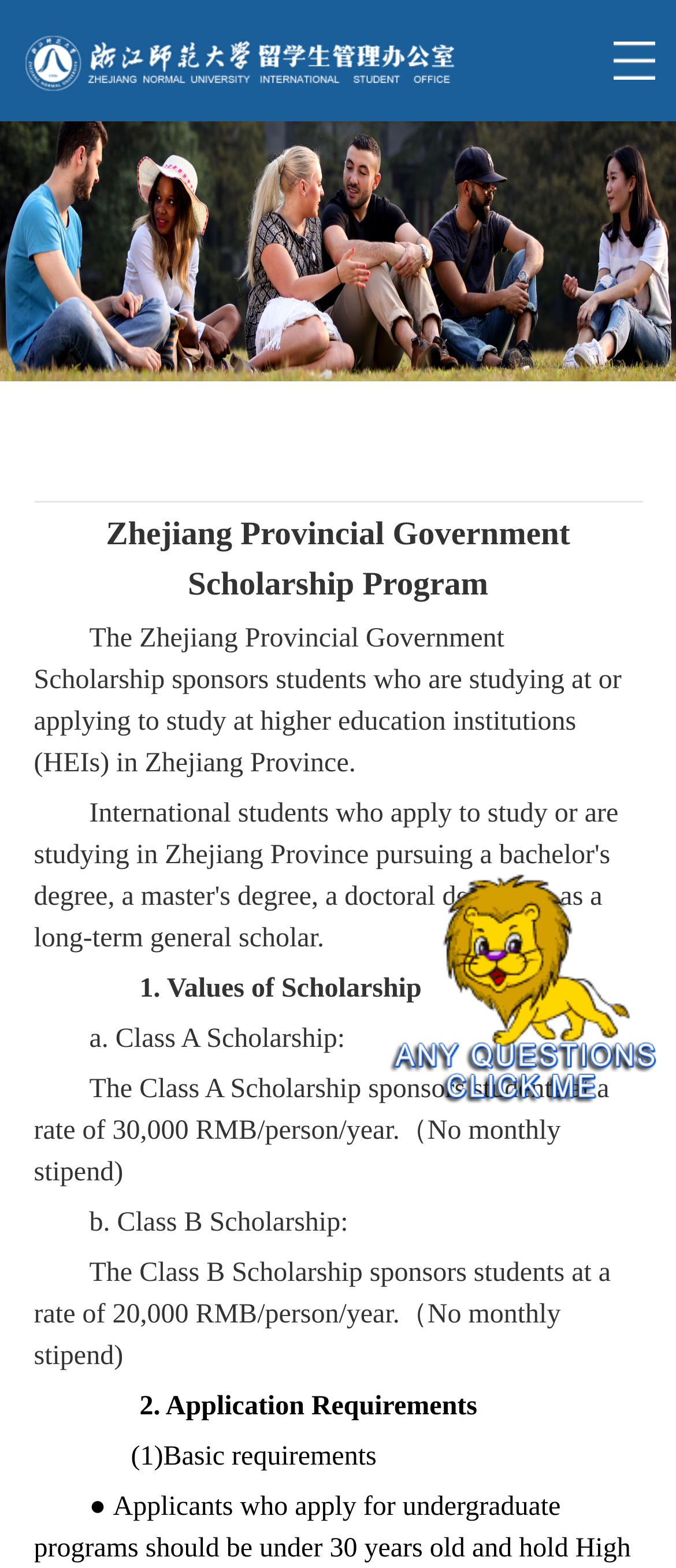How many classes of scholarships are there?
Look at the image and answer the question using a single word or phrase.

2